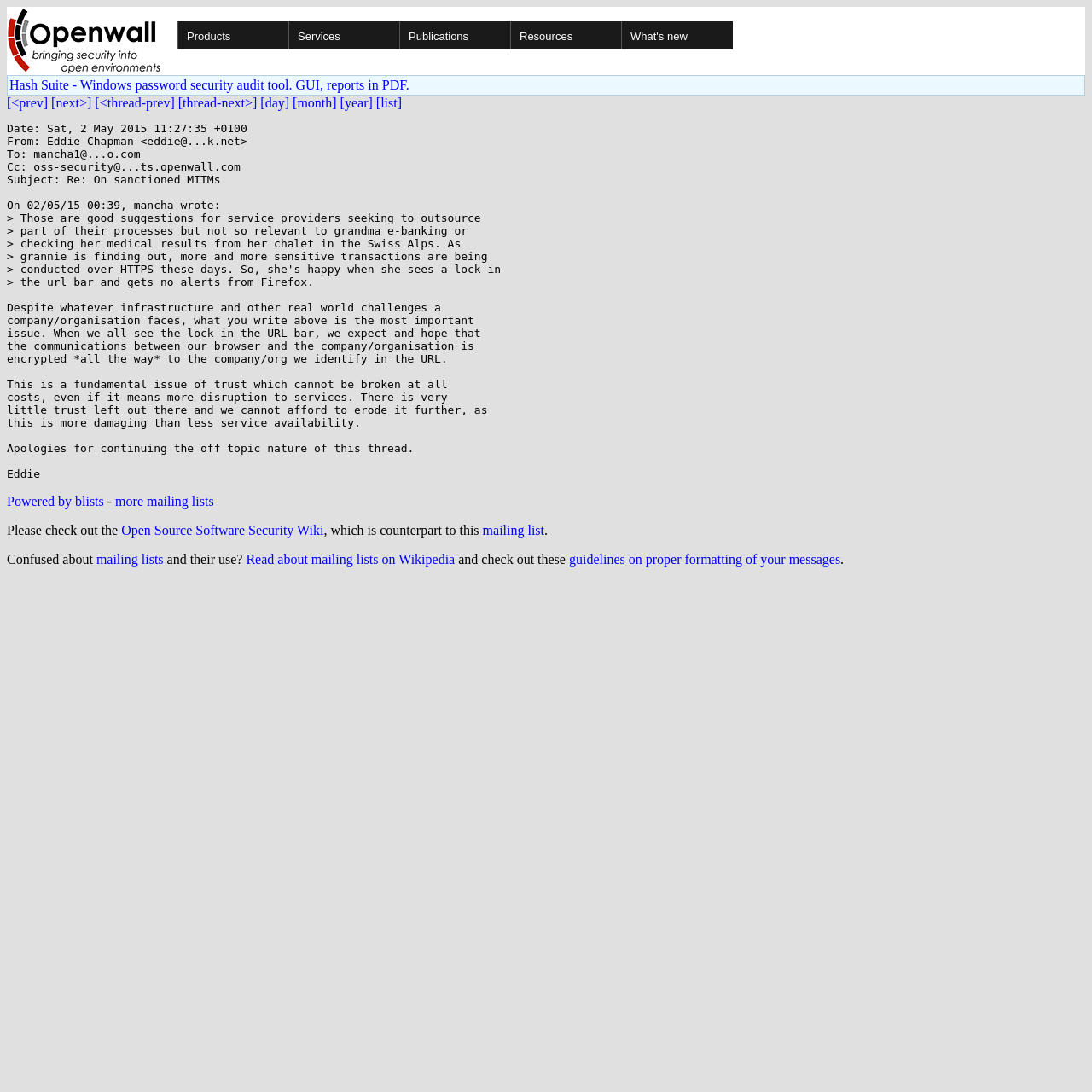Could you indicate the bounding box coordinates of the region to click in order to complete this instruction: "View popular stores".

None